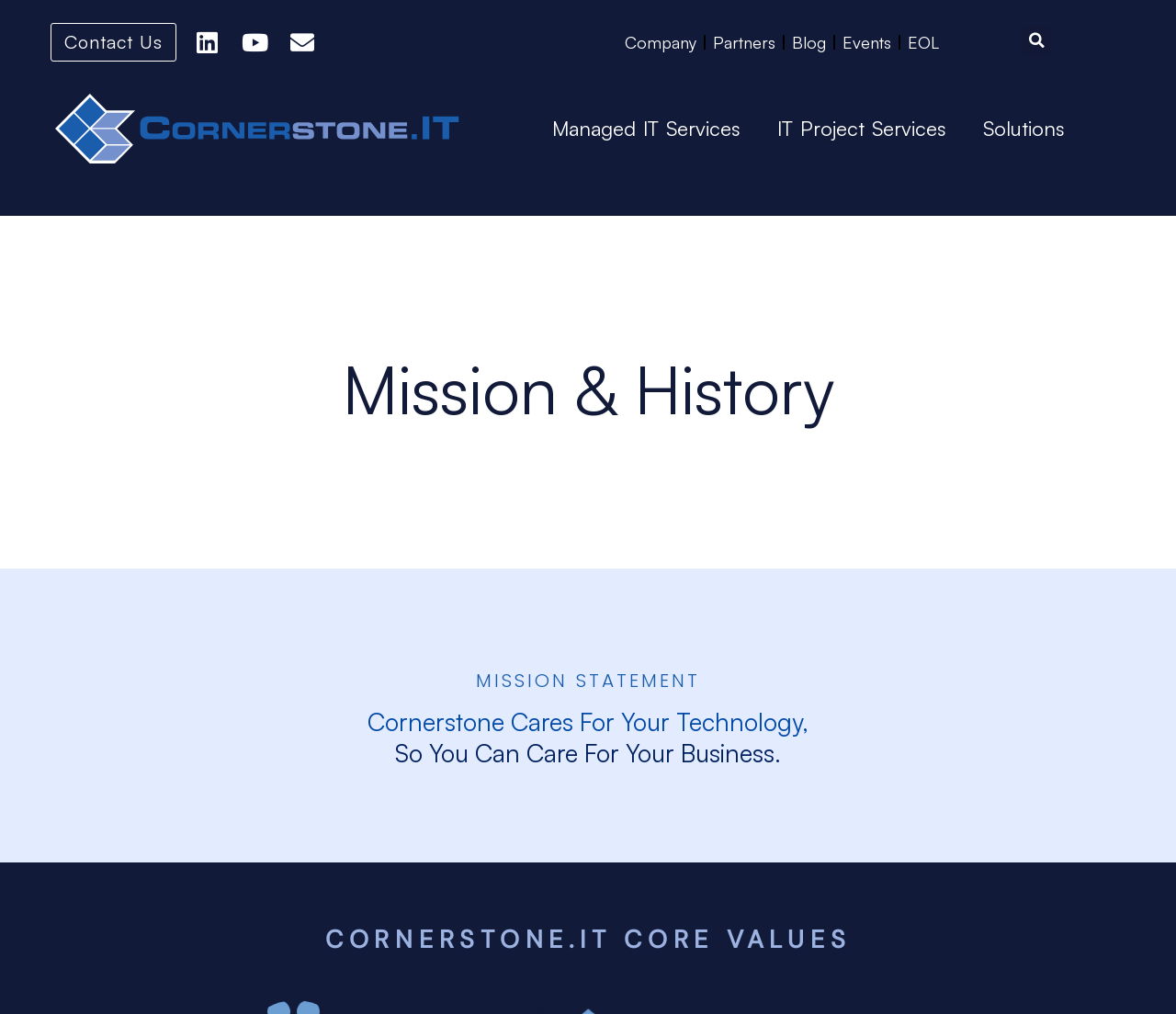Could you indicate the bounding box coordinates of the region to click in order to complete this instruction: "Search for something".

[0.869, 0.025, 0.895, 0.055]